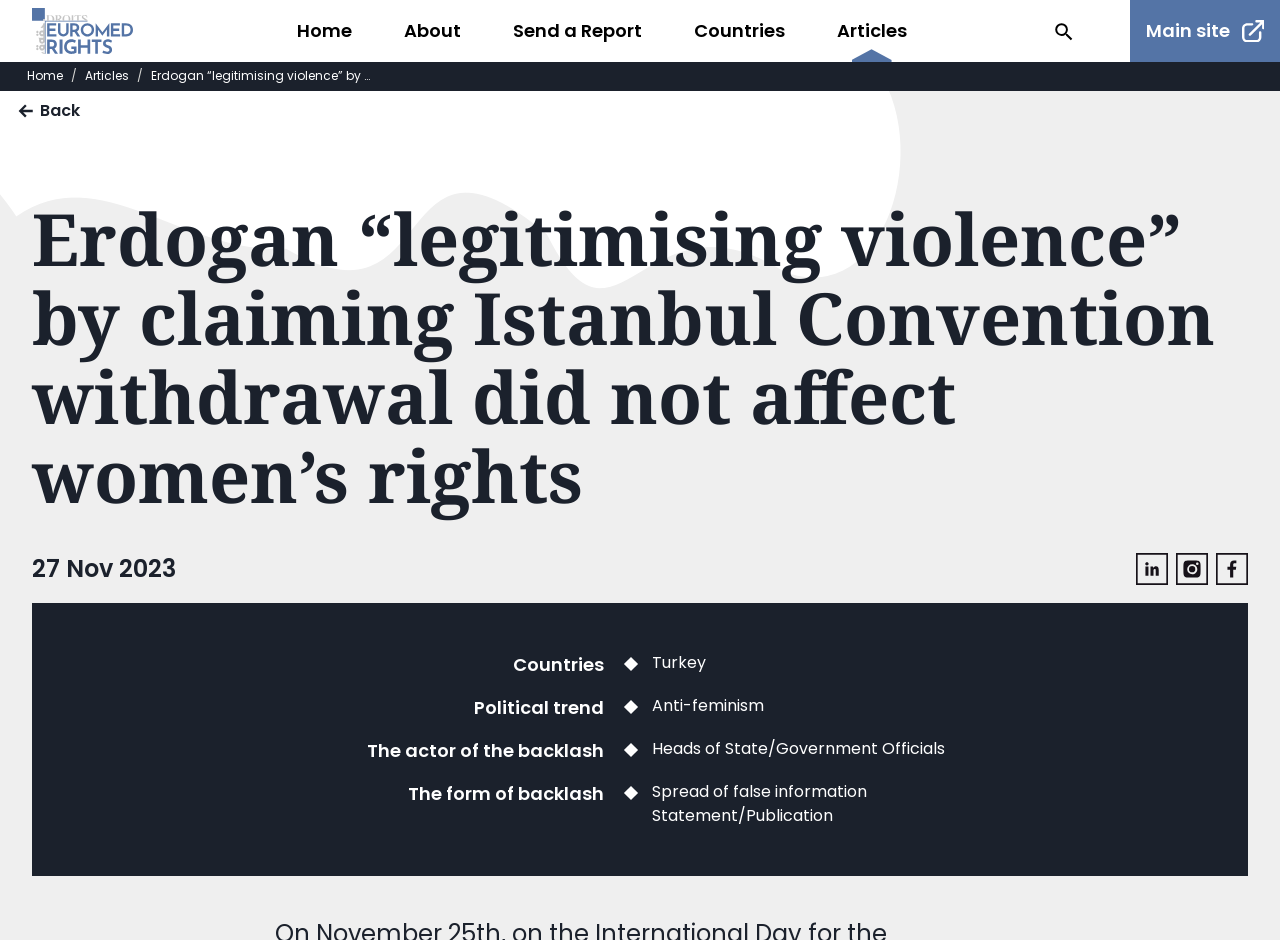Determine the bounding box coordinates of the region I should click to achieve the following instruction: "Go to the Home page". Ensure the bounding box coordinates are four float numbers between 0 and 1, i.e., [left, top, right, bottom].

[0.224, 0.013, 0.282, 0.053]